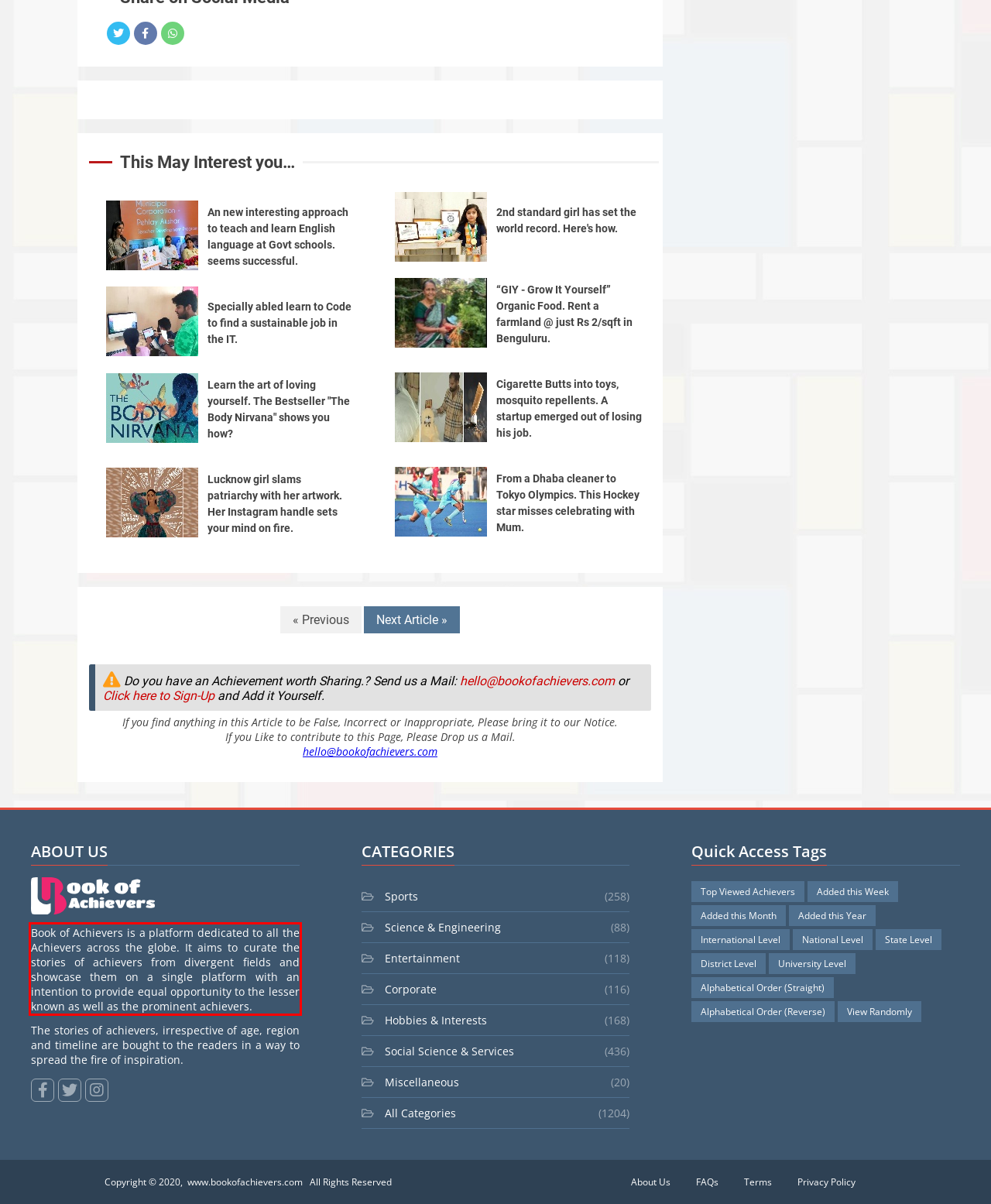Analyze the webpage screenshot and use OCR to recognize the text content in the red bounding box.

Book of Achievers is a platform dedicated to all the Achievers across the globe. It aims to curate the stories of achievers from divergent fields and showcase them on a single platform with an intention to provide equal opportunity to the lesser known as well as the prominent achievers.